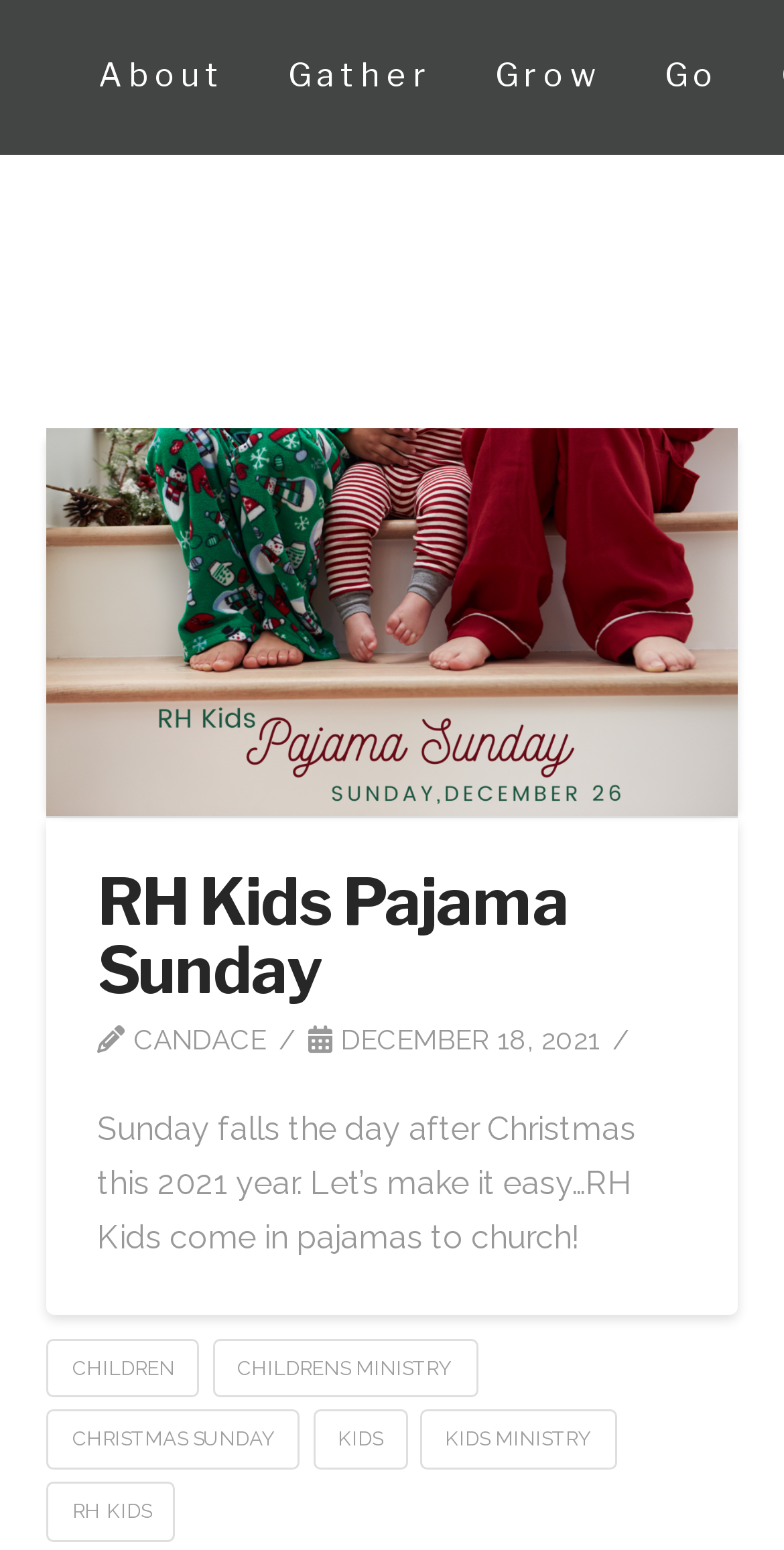How many links are there in the footer section?
Examine the image closely and answer the question with as much detail as possible.

I counted the number of links in the footer section, which are 'CHILDREN', 'CHILDRENS MINISTRY', 'CHRISTMAS SUNDAY', 'KIDS', and 'KIDS MINISTRY', and found that there are 5 links in total.